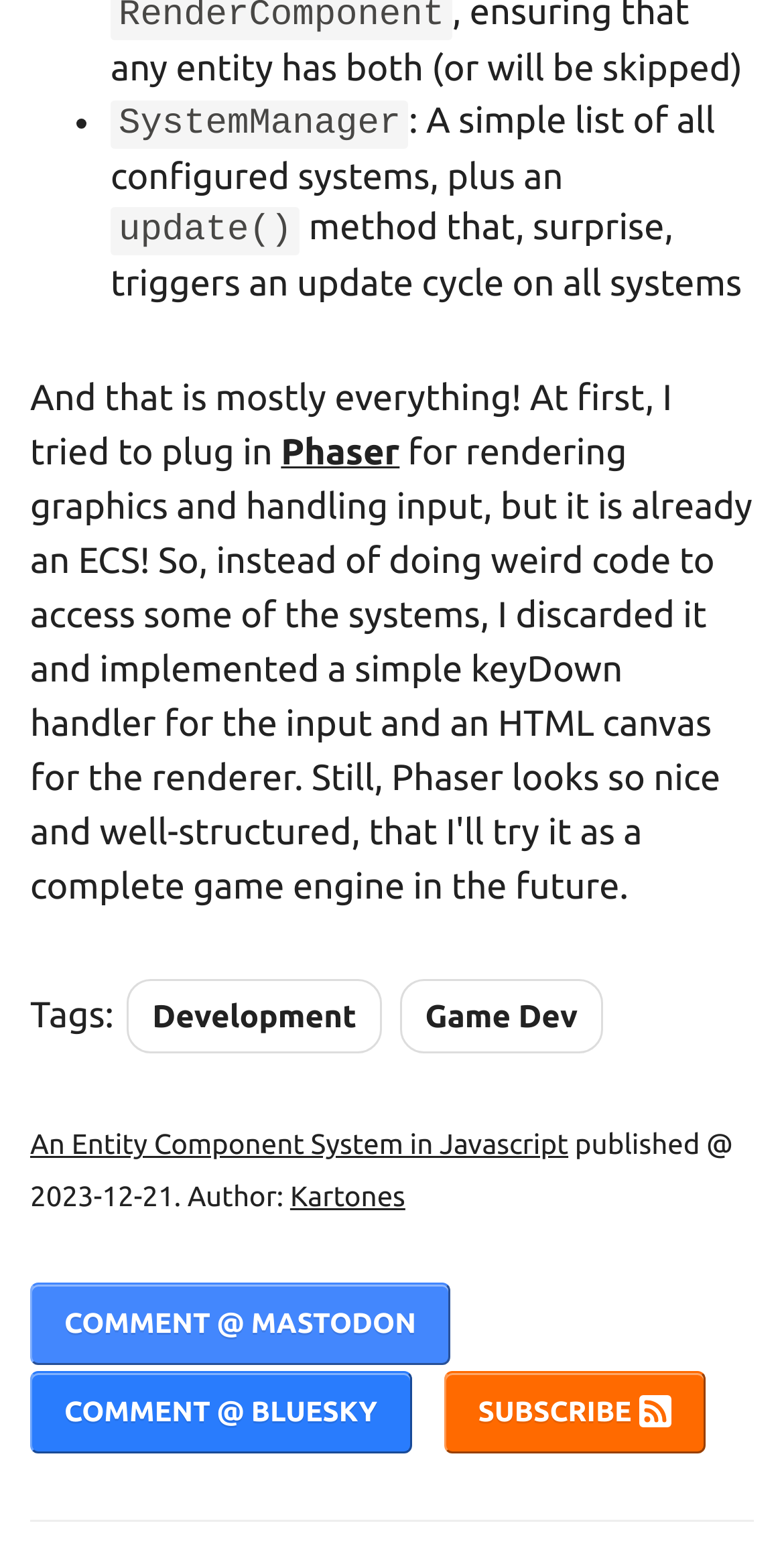Can you specify the bounding box coordinates for the region that should be clicked to fulfill this instruction: "Click on the Phaser link".

[0.358, 0.276, 0.51, 0.302]